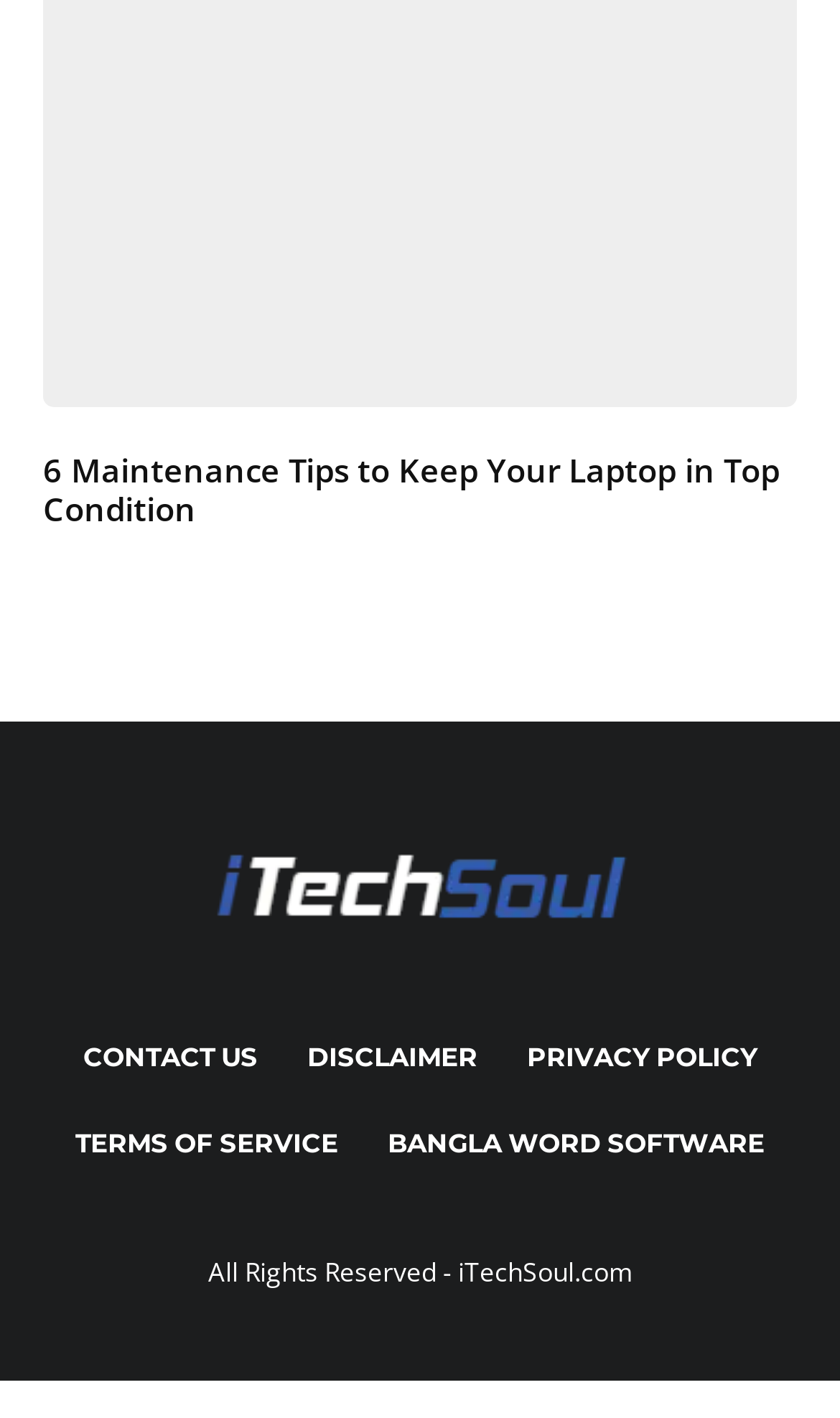Refer to the image and offer a detailed explanation in response to the question: How many sections are there in the webpage?

I identified two main sections in the webpage: the main content section with the heading and the footer section with links and copyright information.